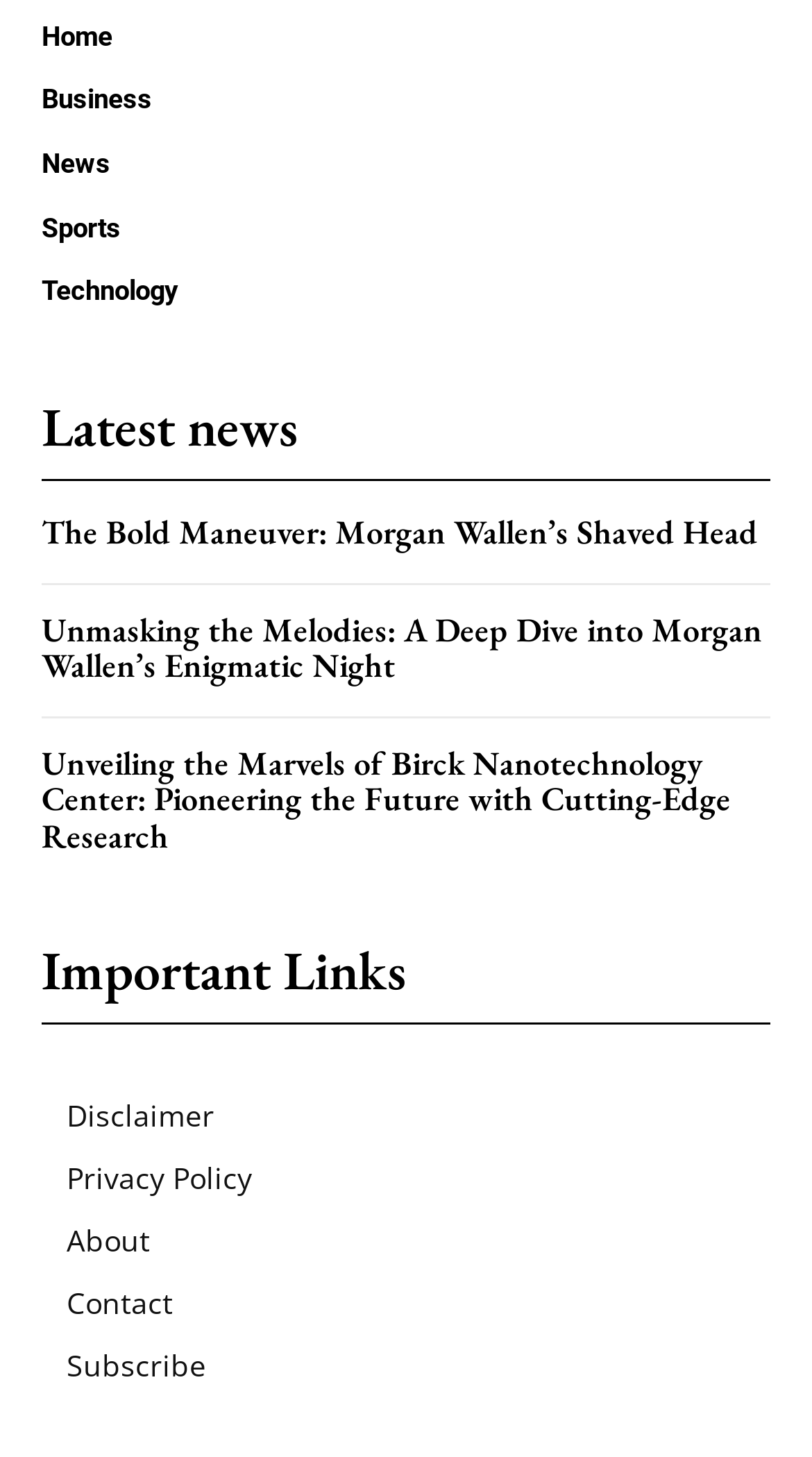How many links are in the top navigation bar?
From the screenshot, provide a brief answer in one word or phrase.

5